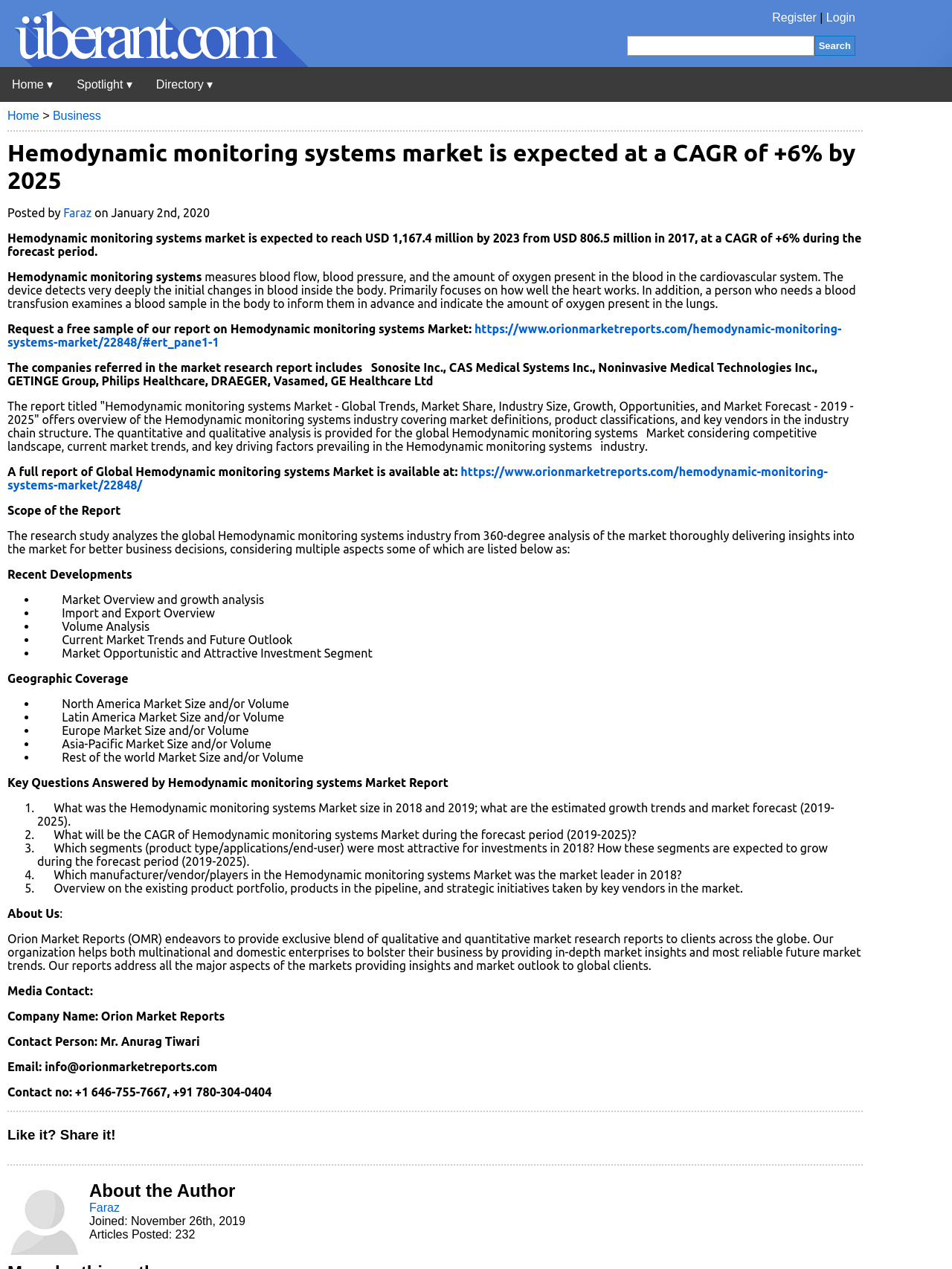Give an in-depth explanation of the webpage layout and content.

The webpage is about the Hemodynamic monitoring systems market, with a focus on its growth and forecast from 2019 to 2025. At the top, there is a navigation bar with links to "Register", "Login", "Search", and "Uberant", along with a search bar and a logo. Below this, there is a menu with options for "Home", "Spotlight", "Directory", and more.

The main content of the page is divided into several sections. The first section provides an overview of the Hemodynamic monitoring systems market, including its expected growth rate and market size. This is followed by a section that describes the purpose of Hemodynamic monitoring systems, which measure blood flow, blood pressure, and oxygen levels in the cardiovascular system.

The next section provides a summary of the report on the Hemodynamic monitoring systems market, including its scope, recent developments, and market trends. This is followed by a section that lists the companies mentioned in the report, including Sonosite Inc., CAS Medical Systems Inc., and Philips Healthcare.

The report also covers the geographic coverage of the market, including North America, Latin America, Europe, Asia-Pacific, and the rest of the world. Additionally, it answers key questions about the market, such as its size in 2018 and 2019, its estimated growth trends, and the most attractive segments for investments.

At the bottom of the page, there is a section about the company that produced the report, Orion Market Reports, which provides market research reports to clients around the world. There is also a media contact section with information on how to get in touch with the company.